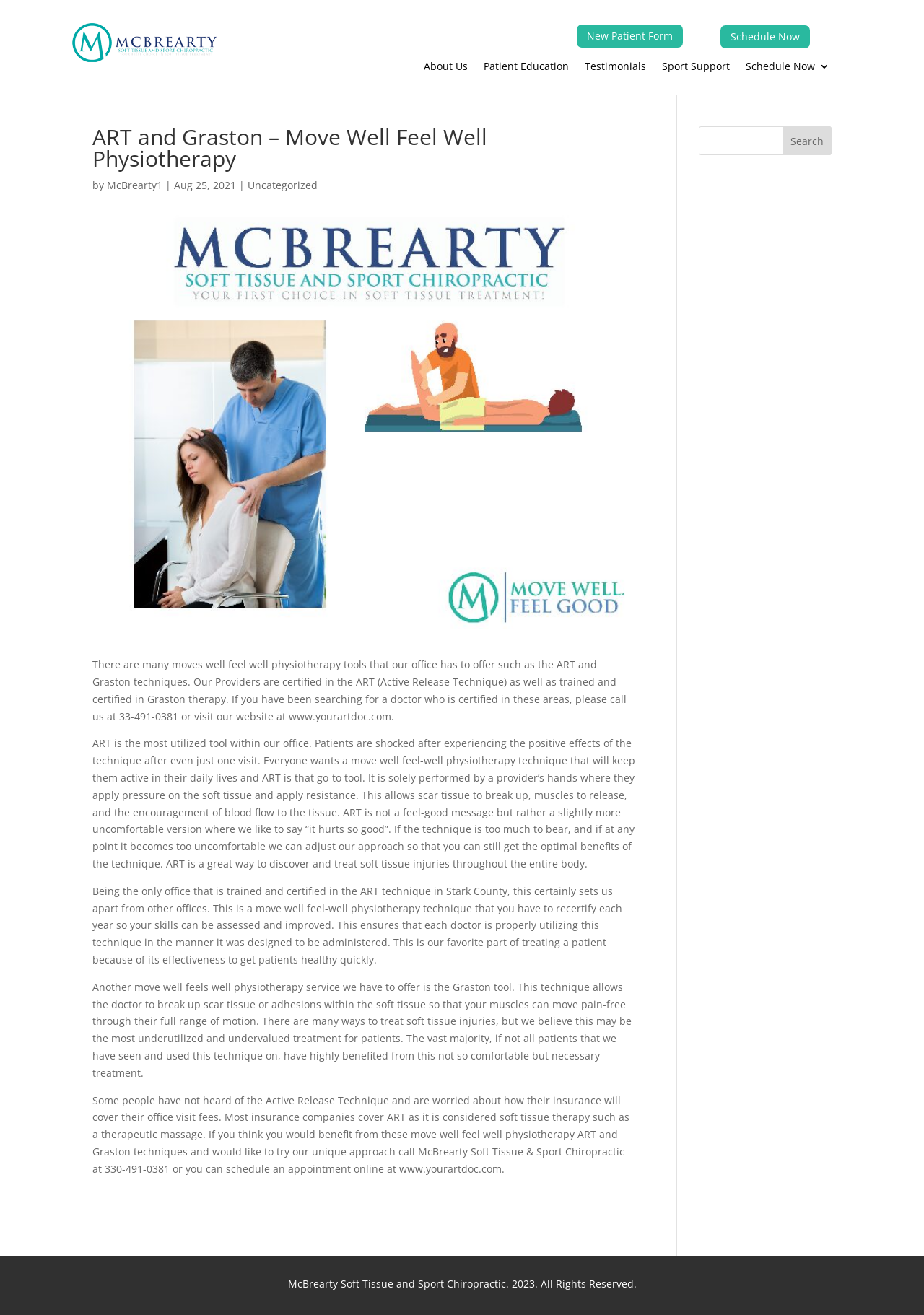Determine the bounding box coordinates of the clickable region to follow the instruction: "Schedule now".

[0.778, 0.018, 0.878, 0.038]